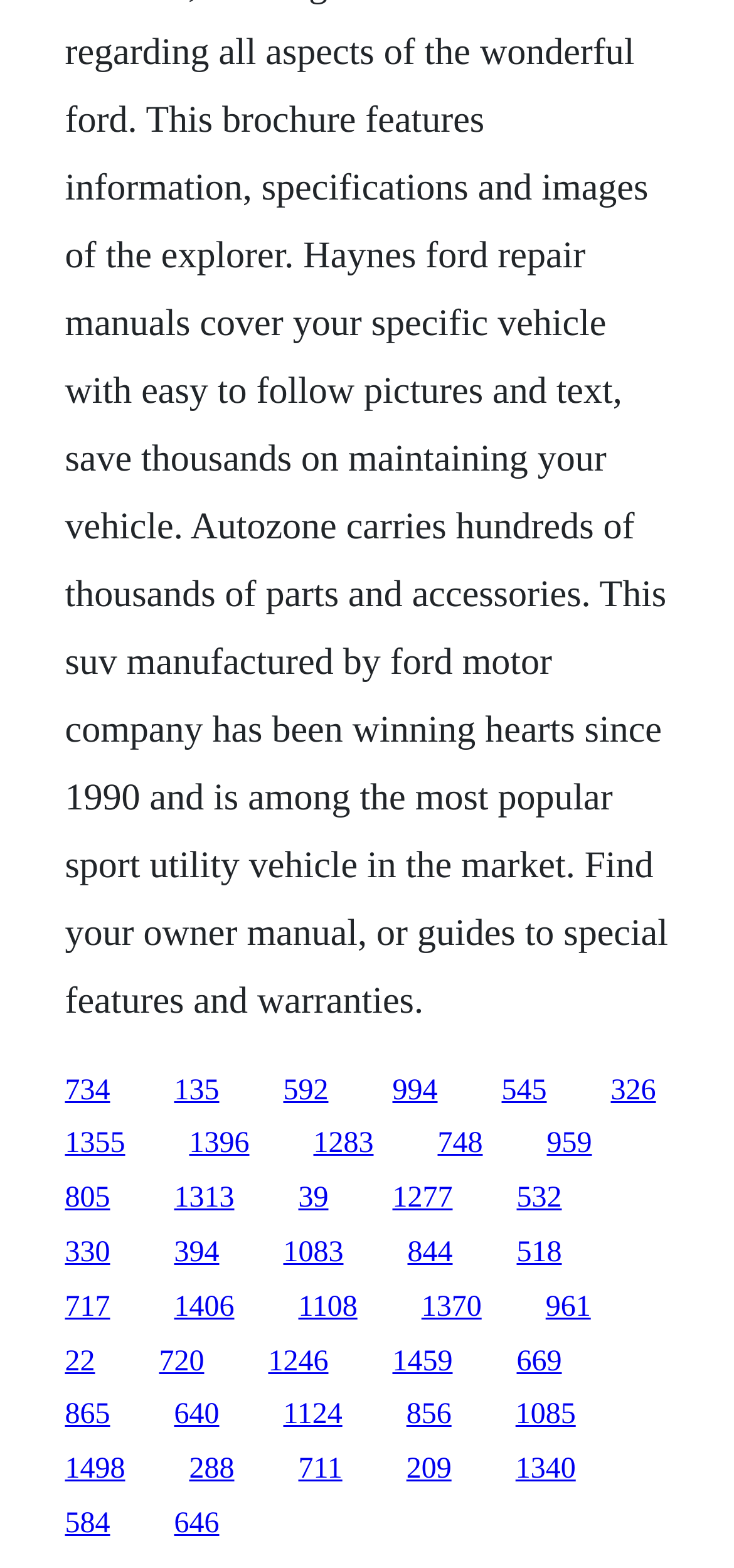What is the vertical position of the first link?
Utilize the information in the image to give a detailed answer to the question.

According to the bounding box coordinates of the first link, its top edge is at y1 = 0.685, which indicates its vertical position on the webpage.